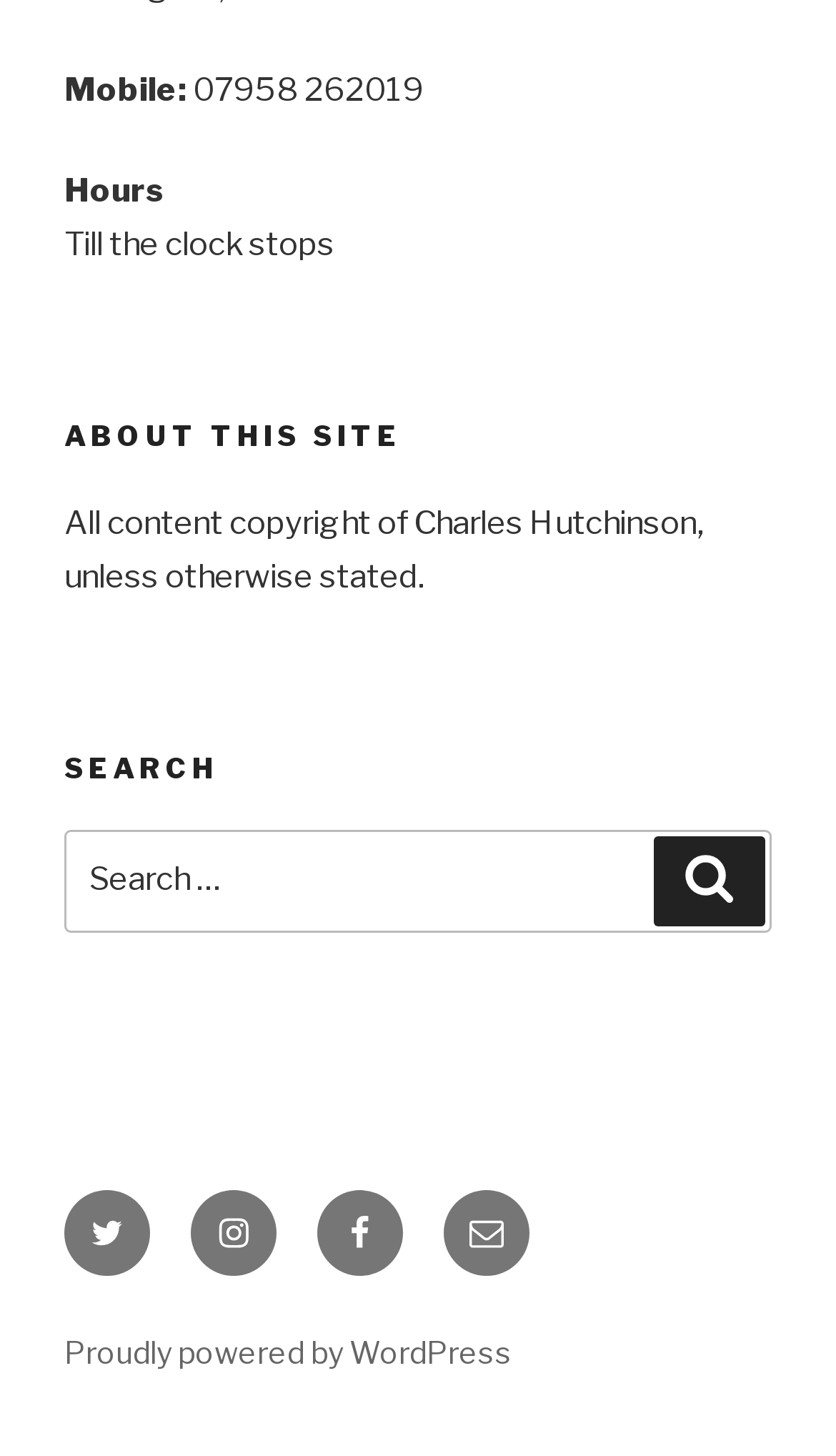What platform is the website powered by?
Refer to the image and give a detailed response to the question.

The website is powered by WordPress, as indicated by the link 'Proudly powered by WordPress' at the bottom of the webpage.